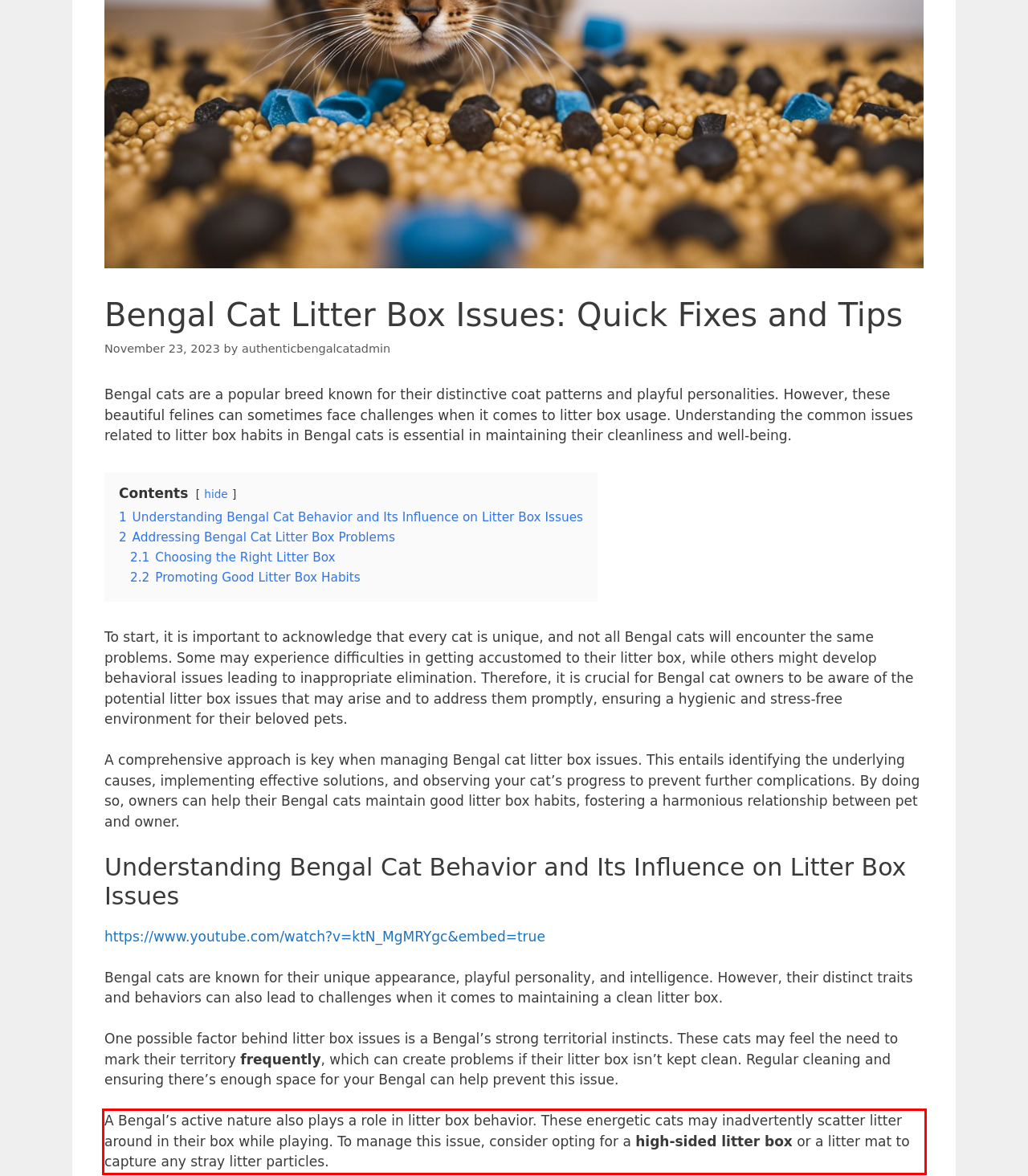Identify and extract the text within the red rectangle in the screenshot of the webpage.

A Bengal’s active nature also plays a role in litter box behavior. These energetic cats may inadvertently scatter litter around in their box while playing. To manage this issue, consider opting for a high-sided litter box or a litter mat to capture any stray litter particles.